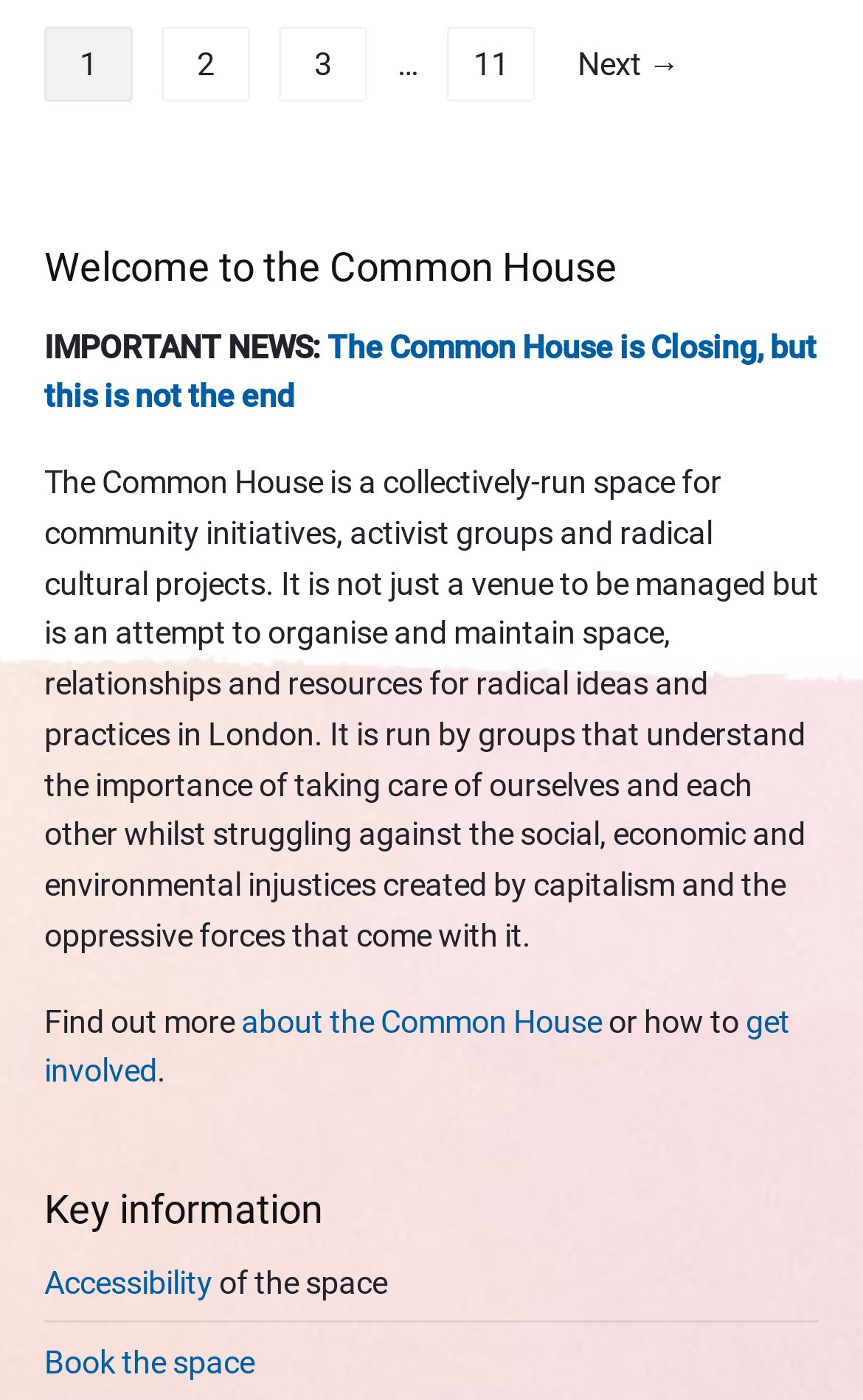What is the purpose of the Common House?
Please provide a single word or phrase based on the screenshot.

Radical ideas and practices